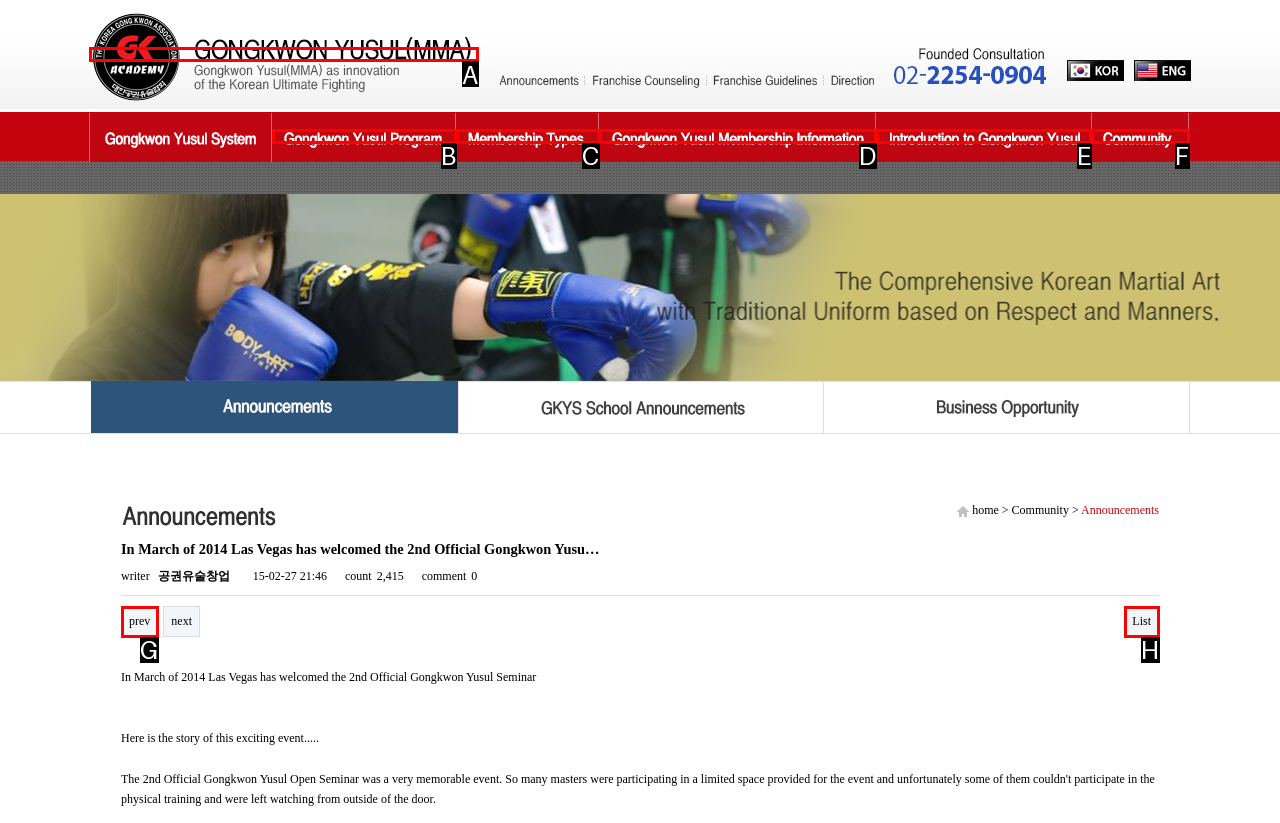Choose the HTML element that aligns with the description: alt="Franchise Type". Indicate your choice by stating the letter.

C